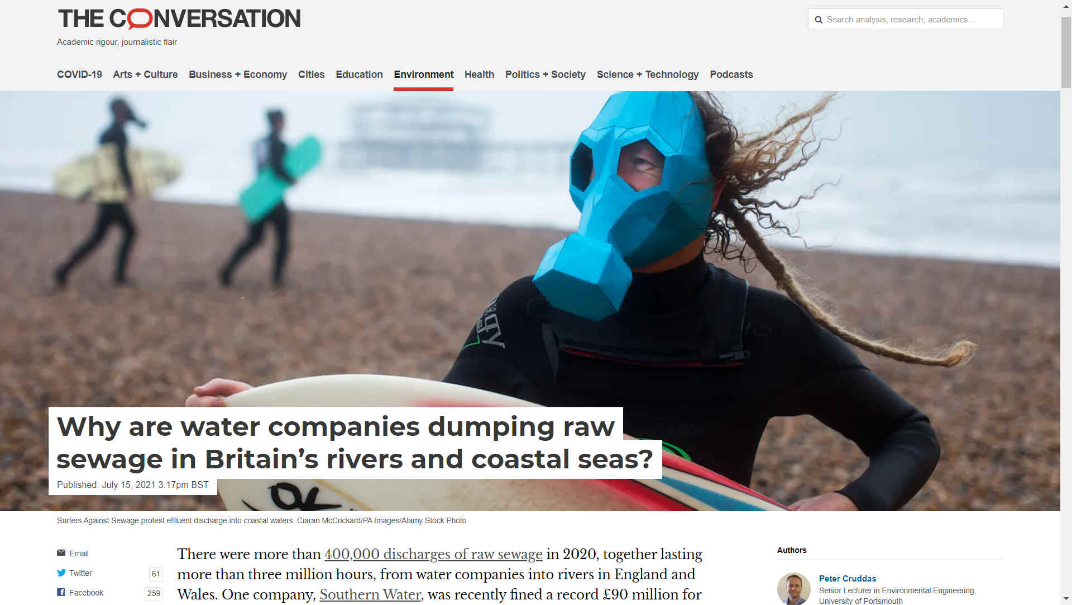Paint a vivid picture with your words by describing the image in detail.

The image depicts an individual on a beach, poised to surf, wearing a distinctive blue mask that resembles a gas mask, symbolizing the ongoing protests against water companies discharging raw sewage into the sea. This striking visual serves as a powerful representation of the environmental challenges faced in Britain, particularly concerning water management and pollution. Accompanying this imagery is a headline detailing the £90 million fine imposed on Southern Water for allowing over 21 billion liters of sewage to enter the coastal waters of England. The backdrop features a sandy beach, emphasizing the impact of these practices on recreational areas and marine ecosystems. The article discusses the larger context of sewage discharge incidents, highlighting public concern and environmental advocacies.